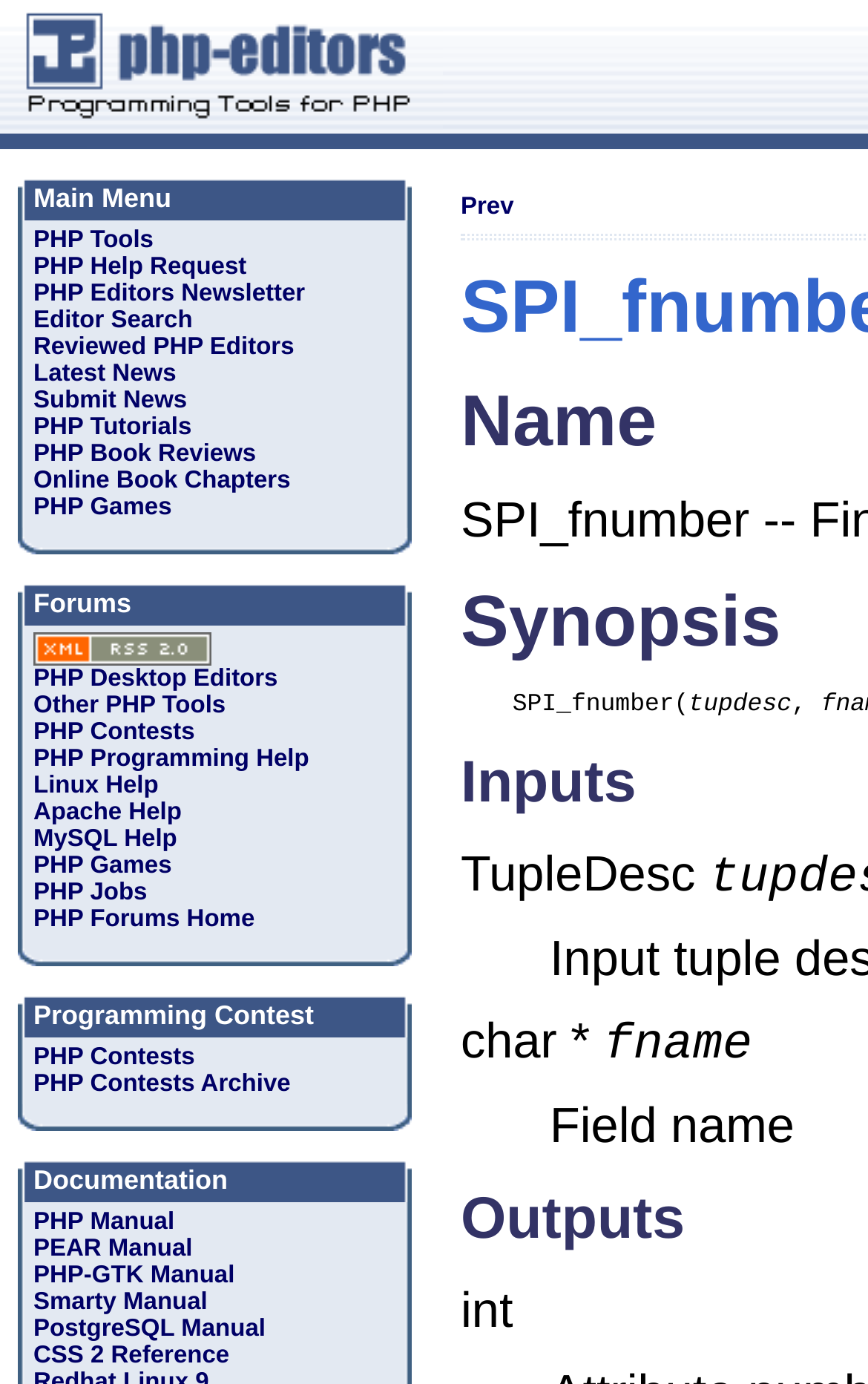Please determine the bounding box coordinates of the element's region to click for the following instruction: "Click on PHP Tools".

[0.038, 0.164, 0.177, 0.183]